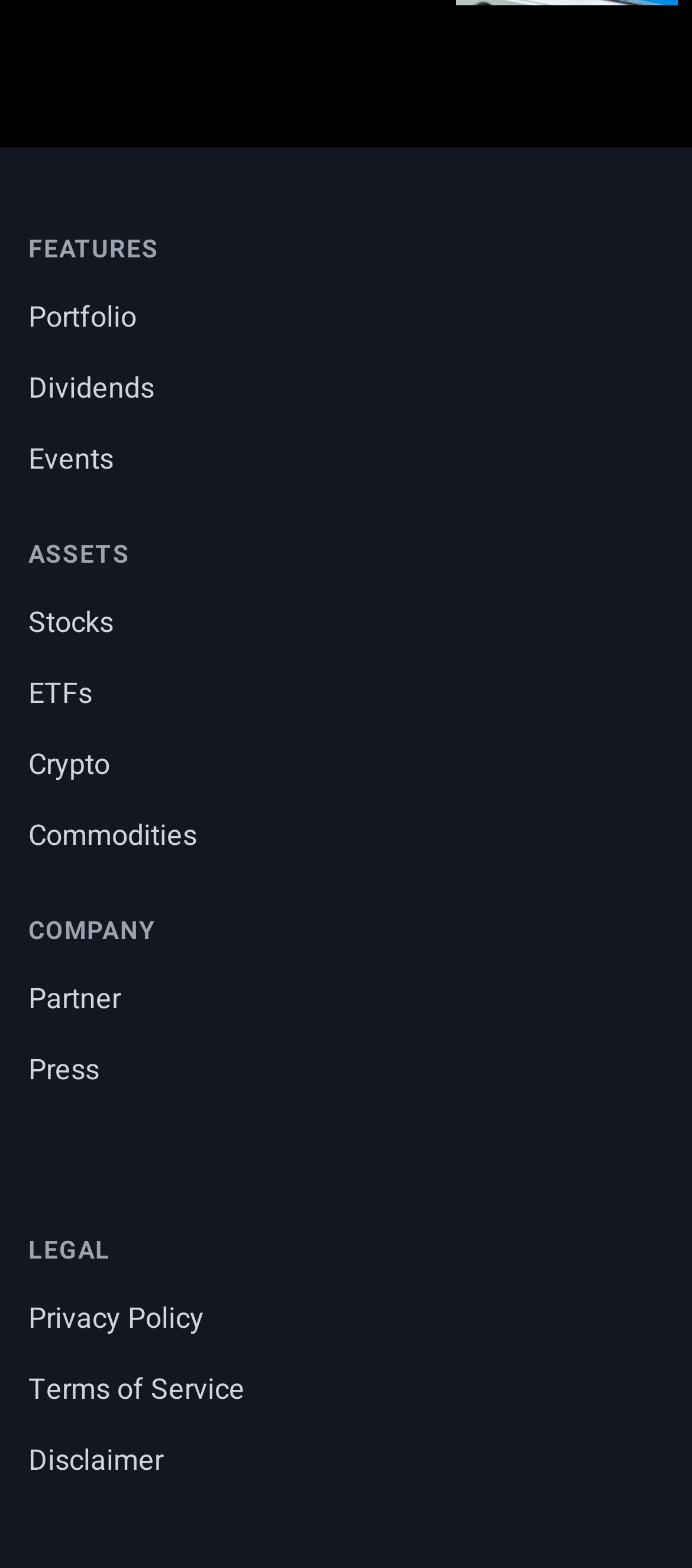What is the last company information link?
Using the image, provide a detailed and thorough answer to the question.

The last company information link is 'Press', which is a link element located under the 'COMPANY' heading, indicated by its y1 coordinate being larger than the other company information links.